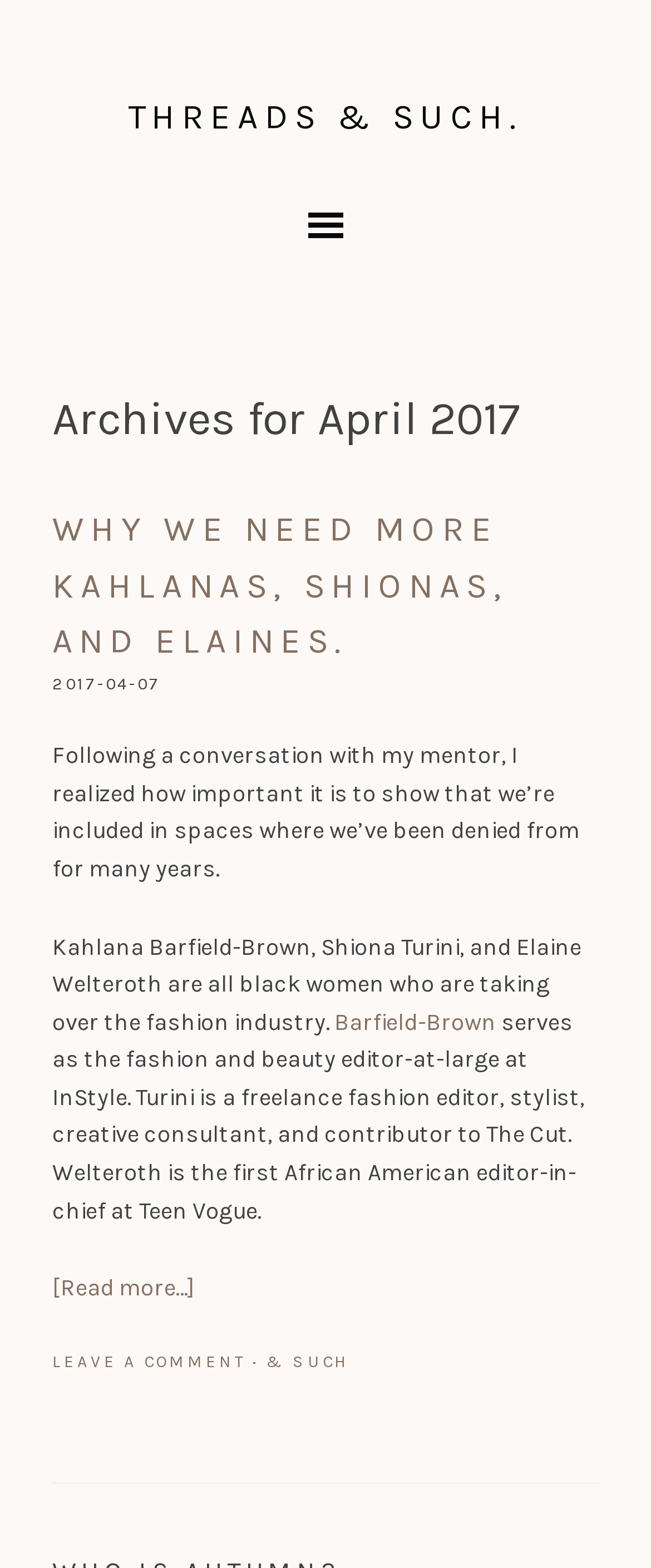Can you determine the main header of this webpage?

Archives for April 2017